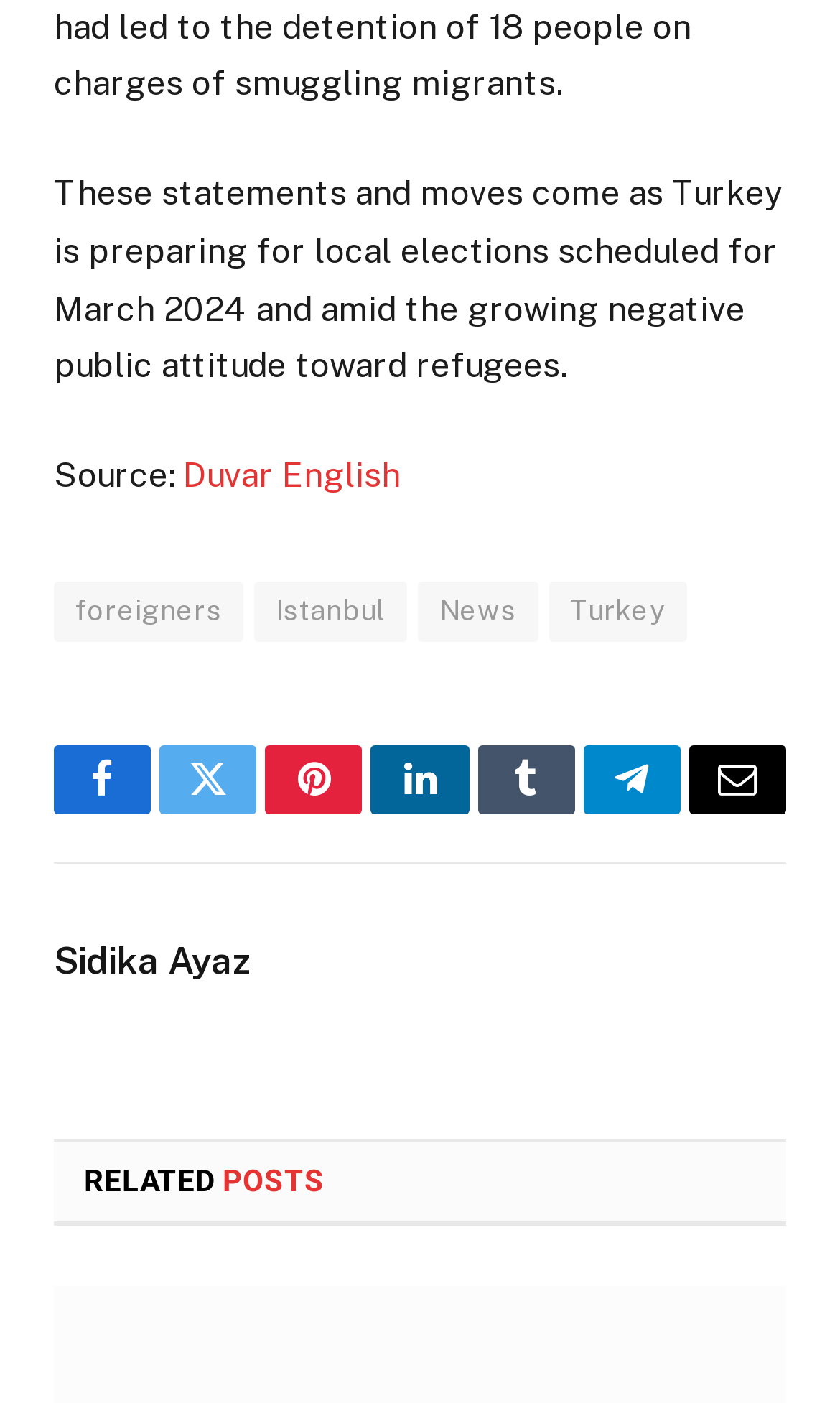Please determine the bounding box coordinates of the clickable area required to carry out the following instruction: "Share on Facebook". The coordinates must be four float numbers between 0 and 1, represented as [left, top, right, bottom].

[0.064, 0.531, 0.18, 0.58]